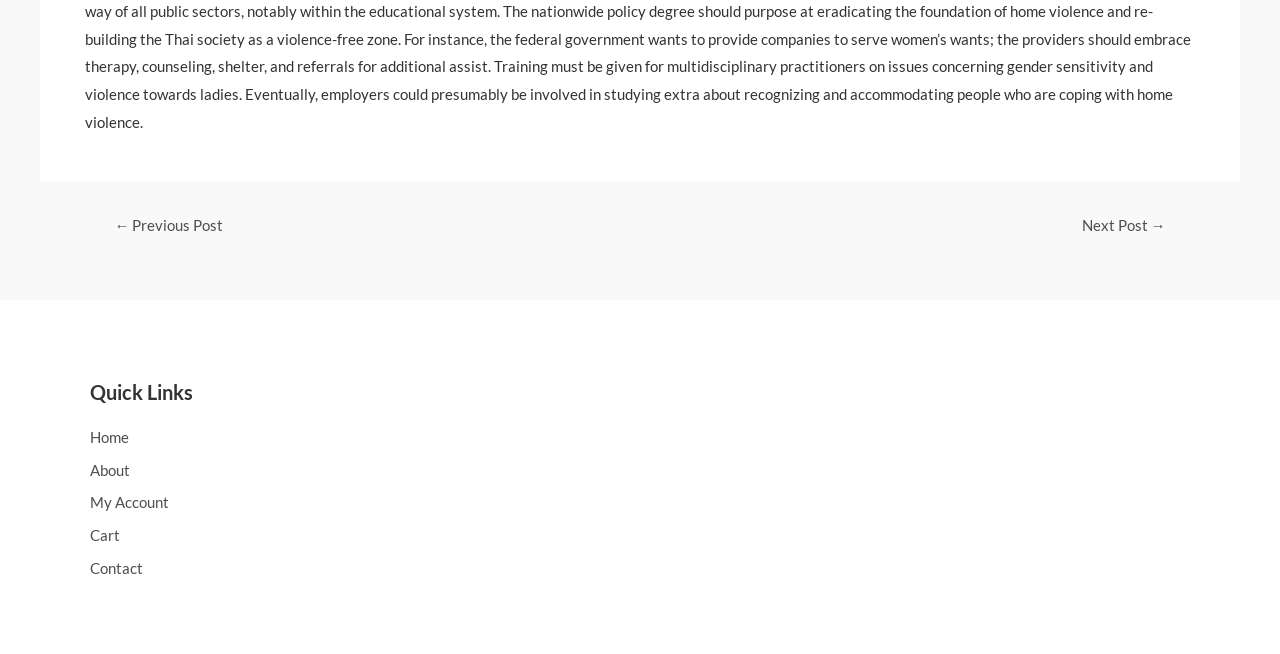How many links are under the 'Quick Links' heading?
Look at the image and answer the question with a single word or phrase.

5